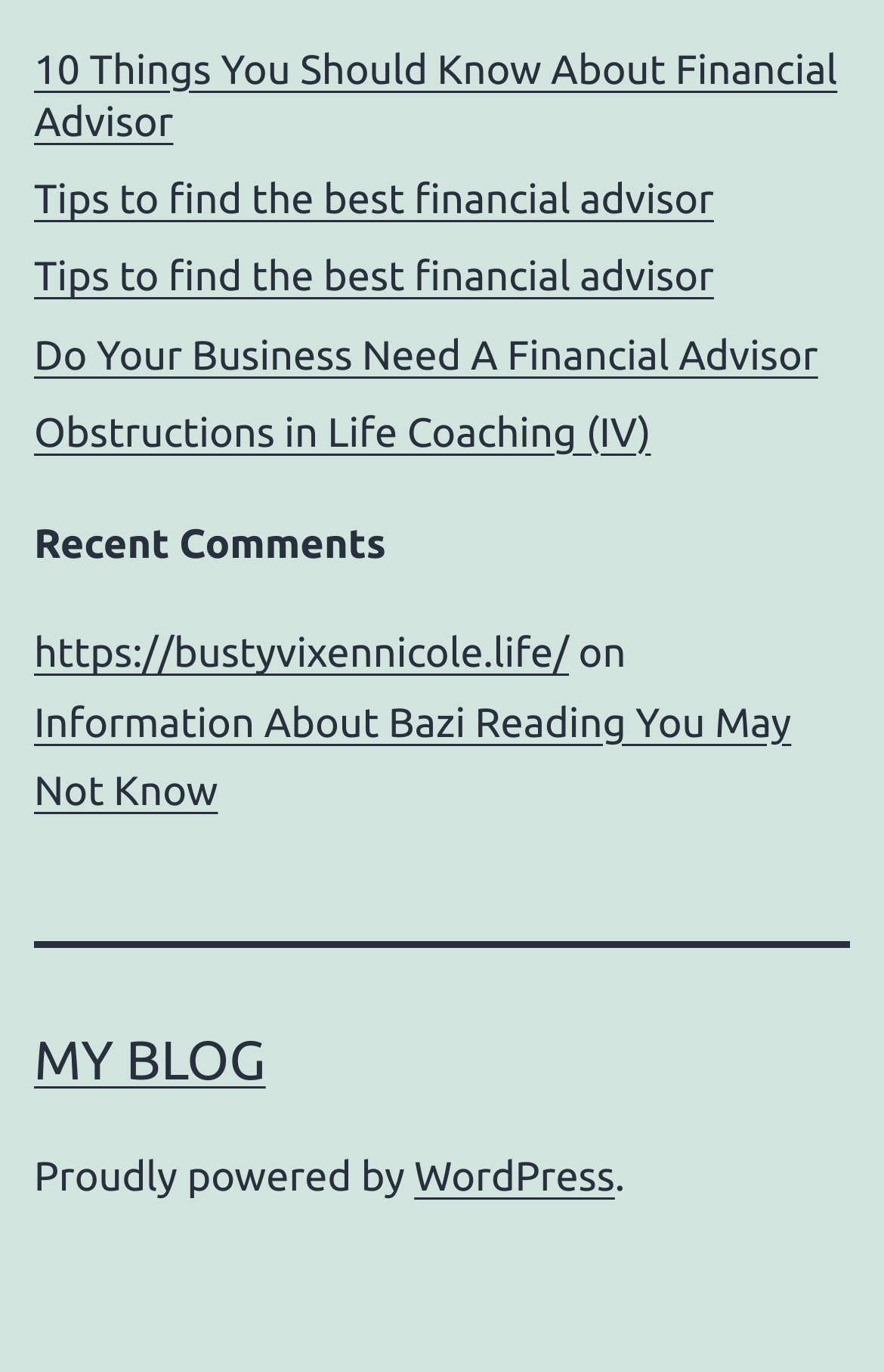Please determine the bounding box coordinates of the area that needs to be clicked to complete this task: 'Go to WordPress'. The coordinates must be four float numbers between 0 and 1, formatted as [left, top, right, bottom].

[0.469, 0.841, 0.696, 0.874]